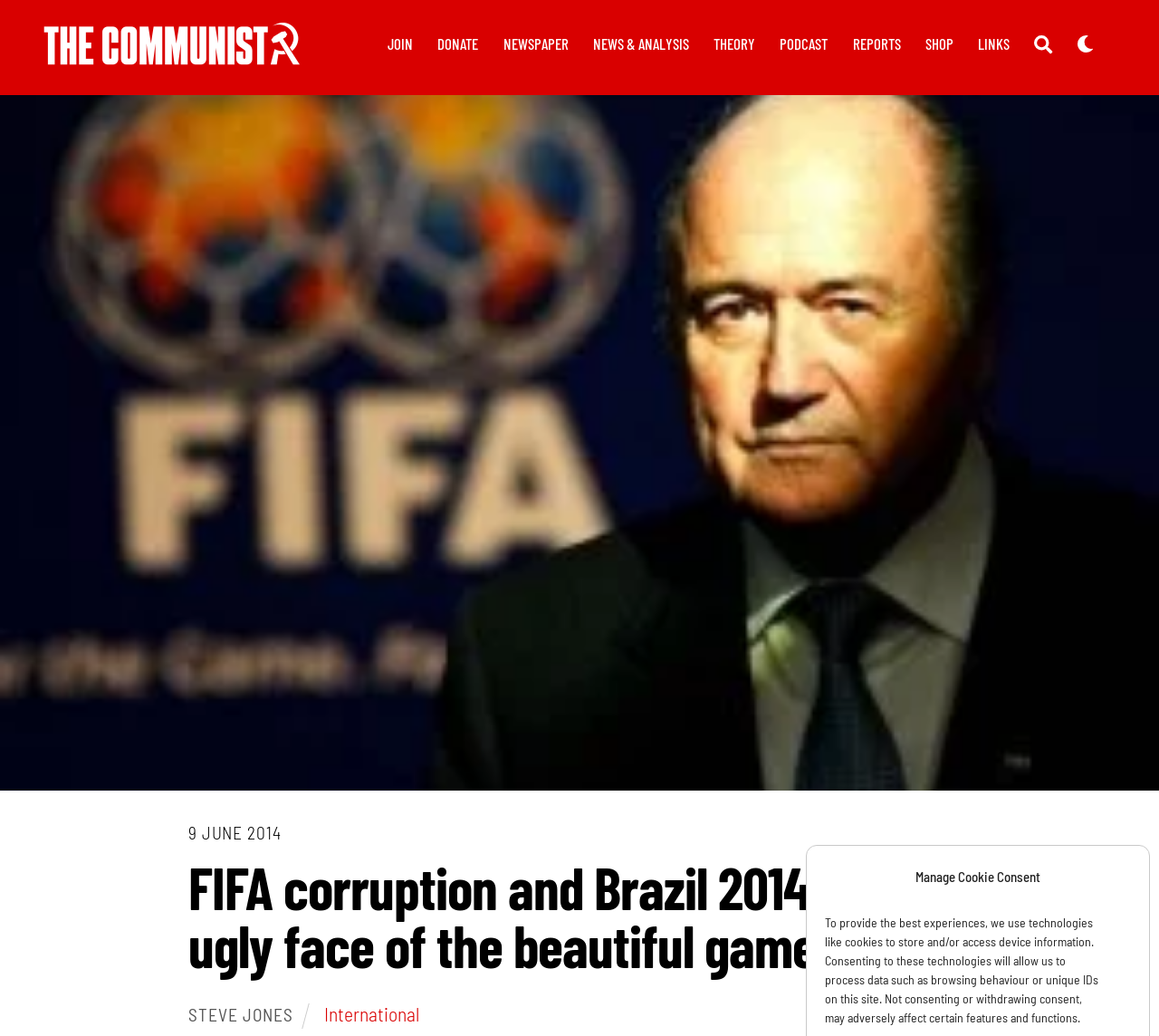What categories are available on the website?
Answer briefly with a single word or phrase based on the image.

NEWS & ANALYSIS, THEORY, PODCAST, REPORTS